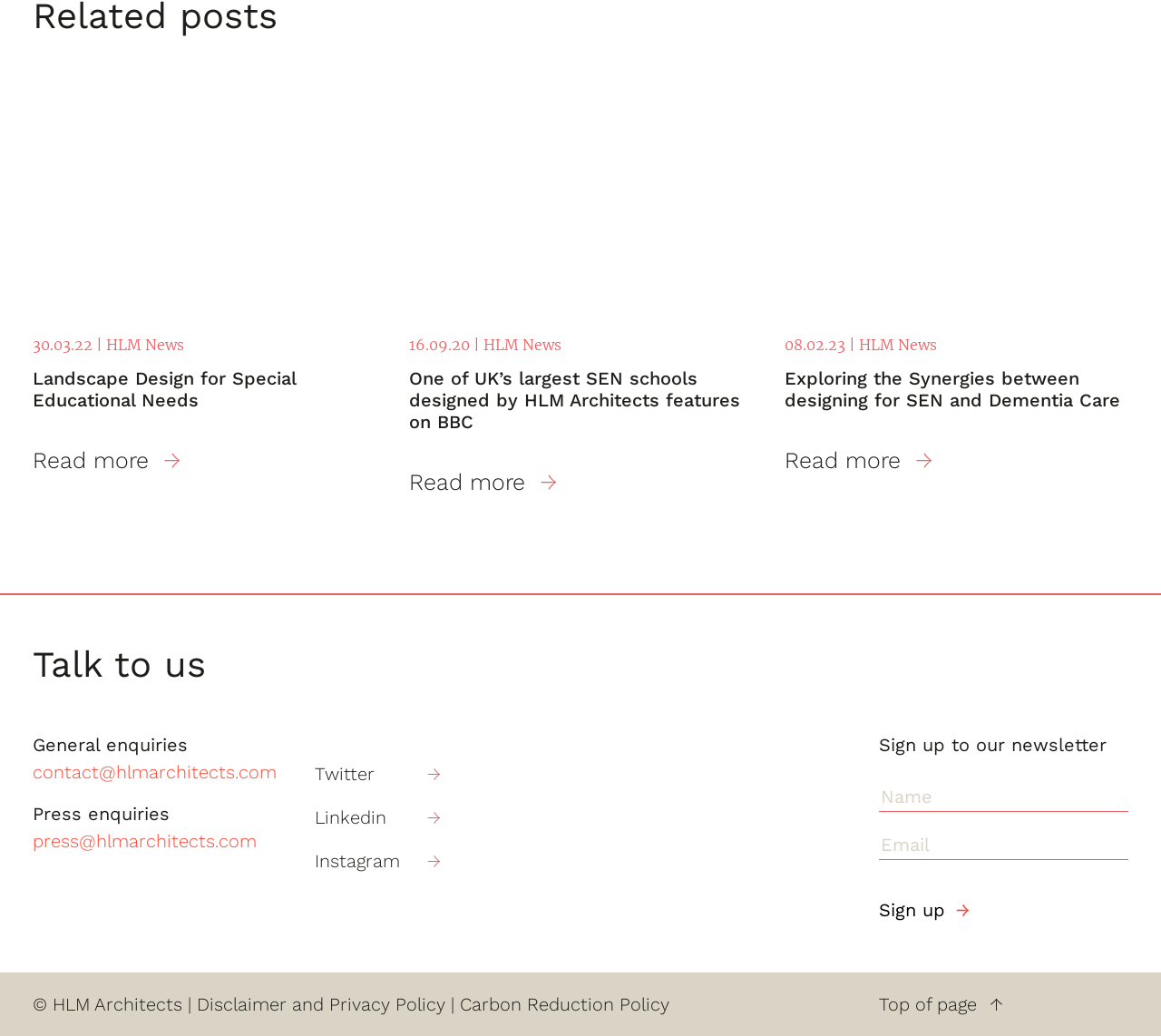Given the content of the image, can you provide a detailed answer to the question?
What are the two types of enquiries mentioned on the webpage?

The two types of enquiries mentioned on the webpage can be found in the bottom-left section, where there are two static text elements with the text 'General enquiries' and 'Press enquiries'. These suggest that HLM Architects provides separate contact information for general enquiries and press enquiries.